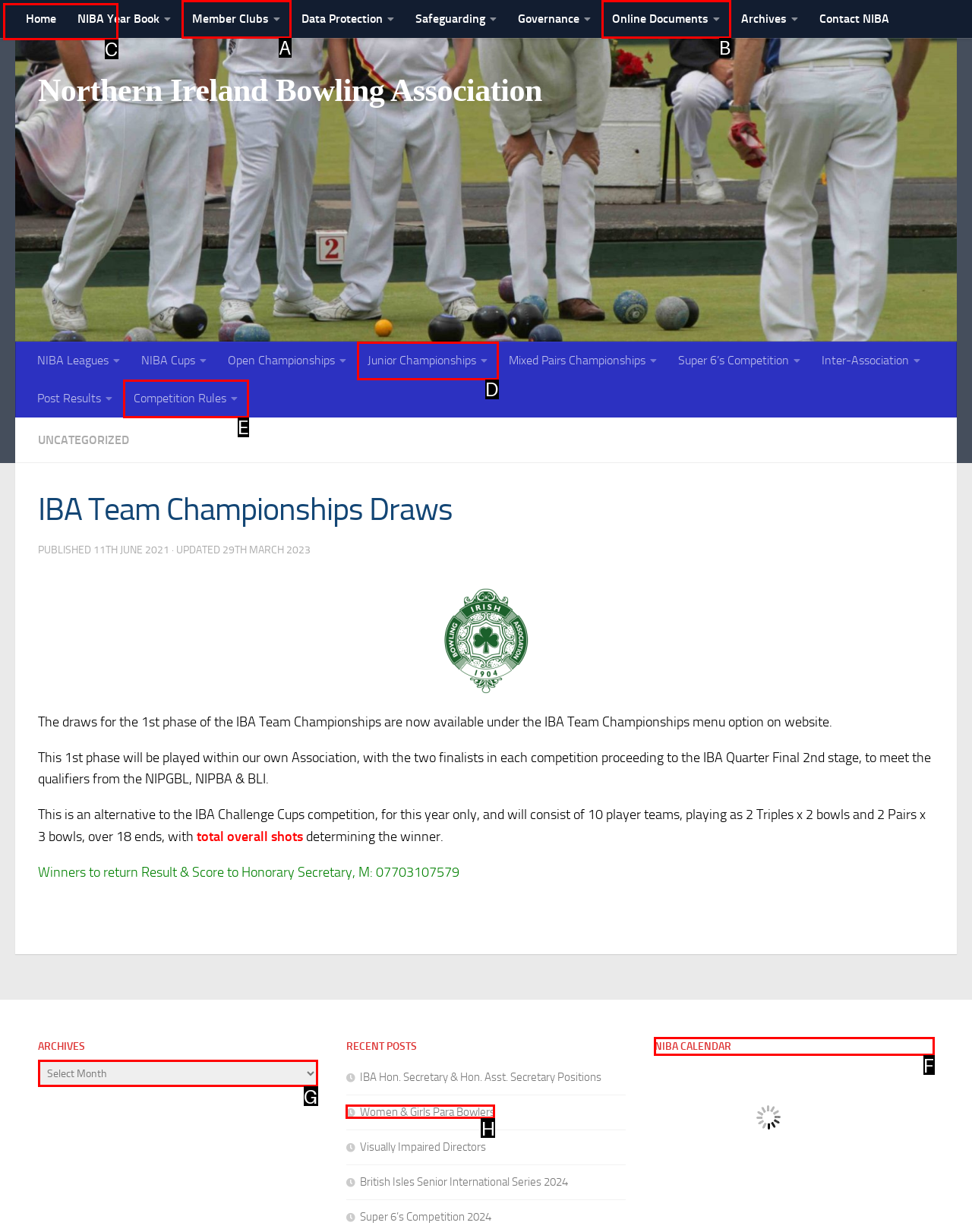Indicate the HTML element that should be clicked to perform the task: Open the 'NIBA CALENDAR' Reply with the letter corresponding to the chosen option.

F